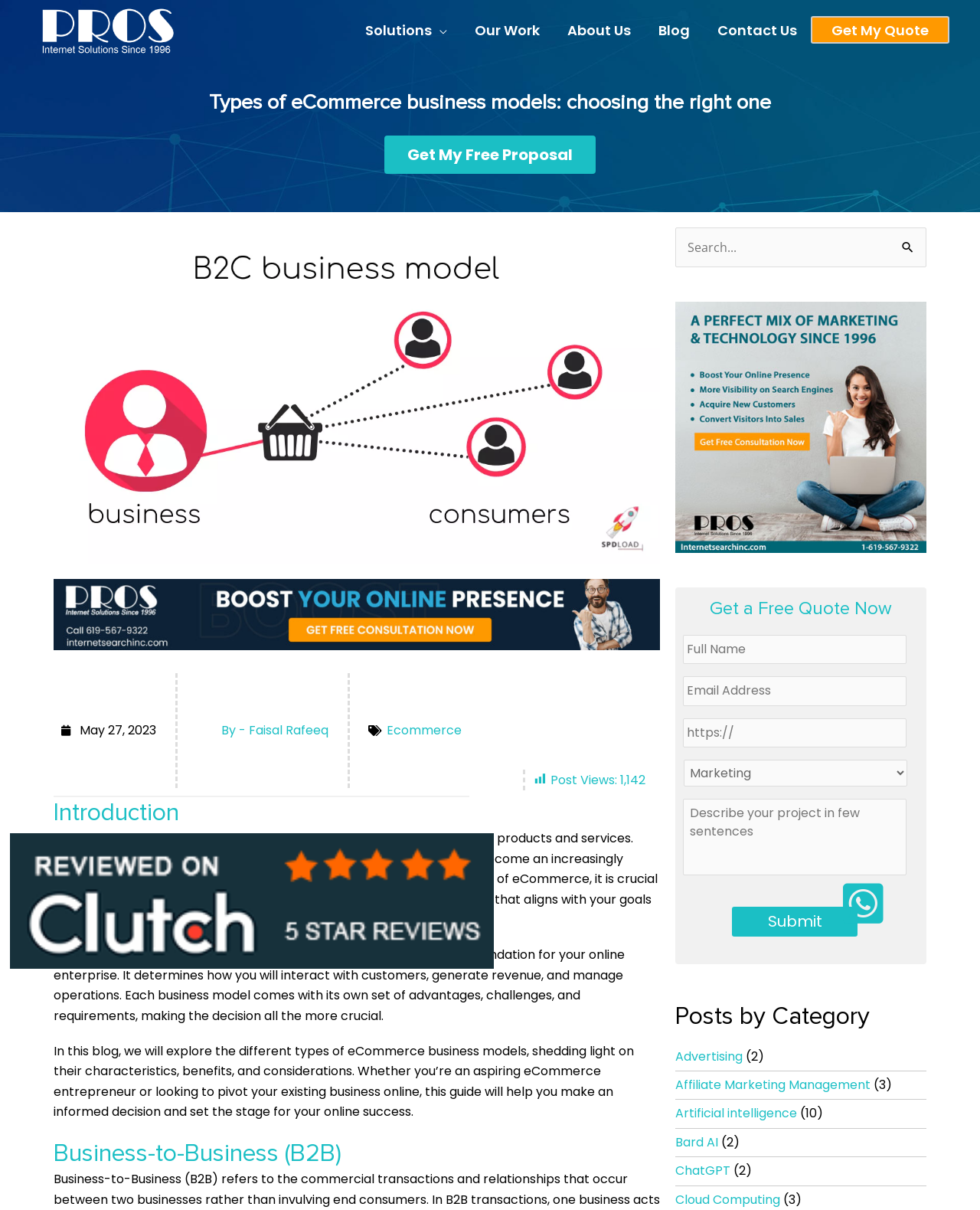Identify the coordinates of the bounding box for the element that must be clicked to accomplish the instruction: "Submit the form".

[0.747, 0.749, 0.875, 0.774]